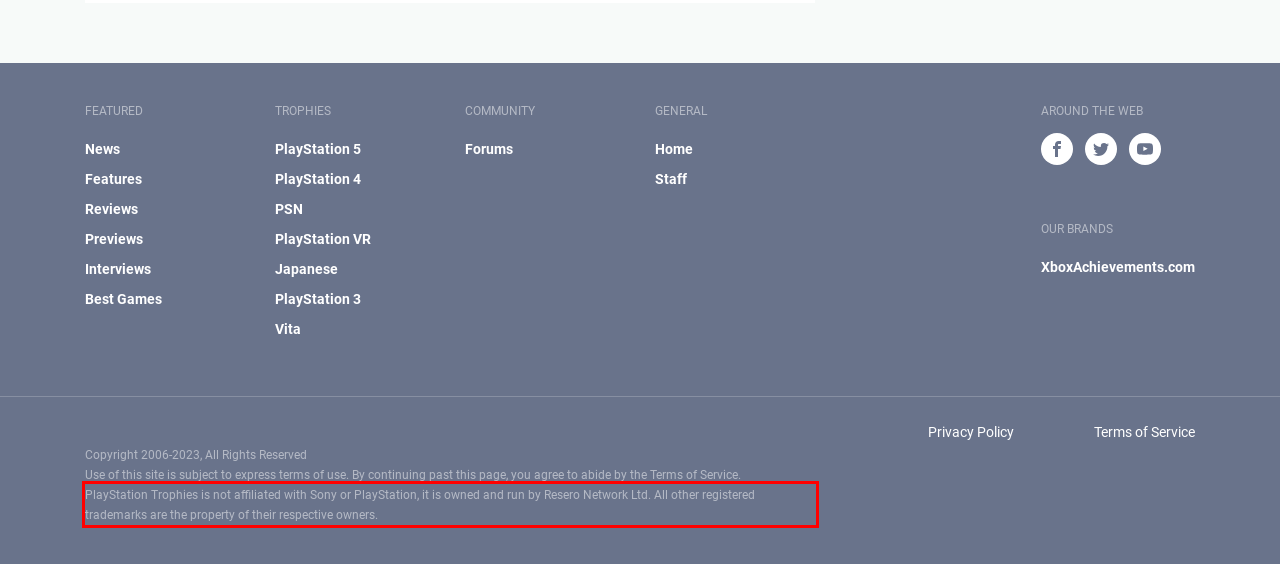Given the screenshot of the webpage, identify the red bounding box, and recognize the text content inside that red bounding box.

PlayStation Trophies is not affiliated with Sony or PlayStation, it is owned and run by Resero Network Ltd. All other registered trademarks are the property of their respective owners.